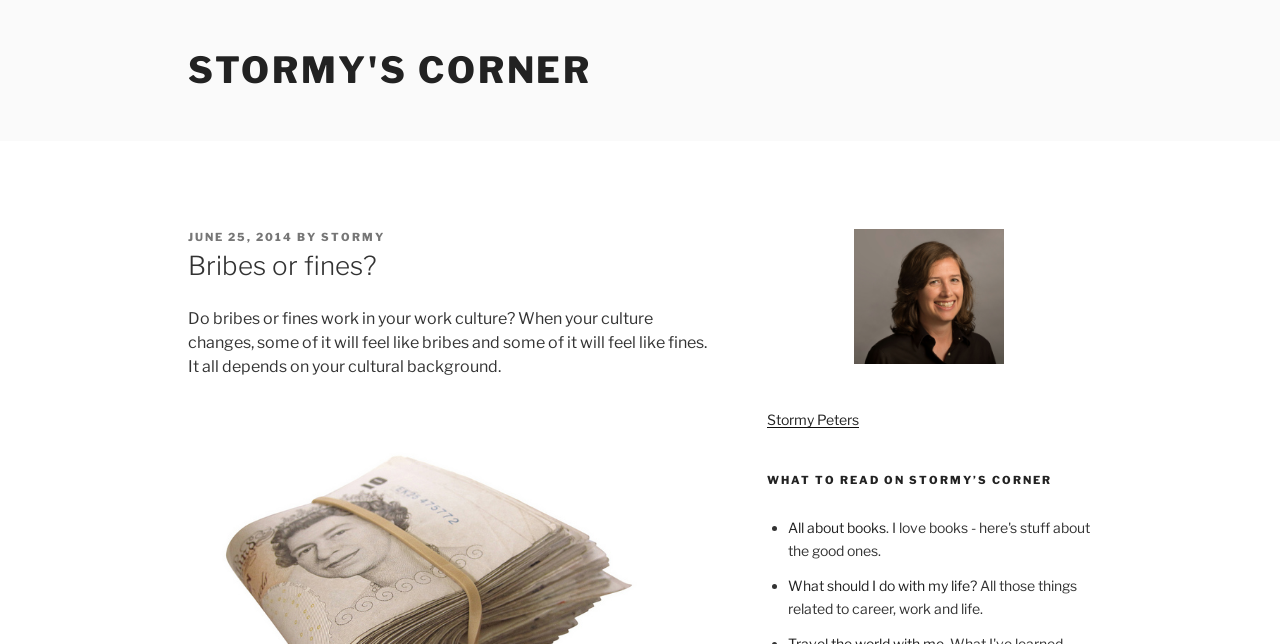What is the date of the post?
Respond with a short answer, either a single word or a phrase, based on the image.

June 25, 2014